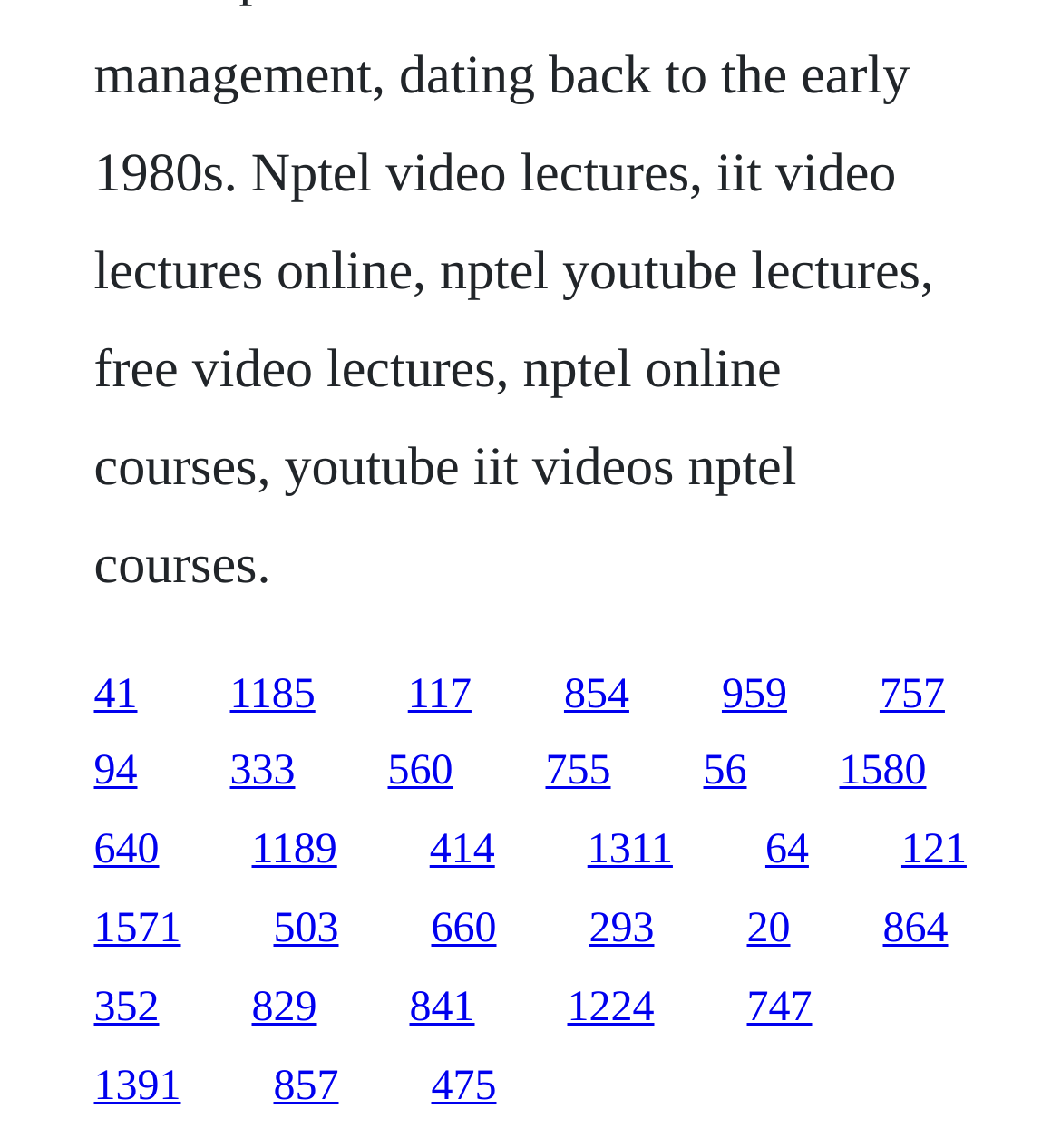How many links are in the second row?
Ensure your answer is thorough and detailed.

I analyzed the y1 coordinates of the links and found that the links with y1 coordinates around 0.653 are in the second row. There are 7 links in this row.